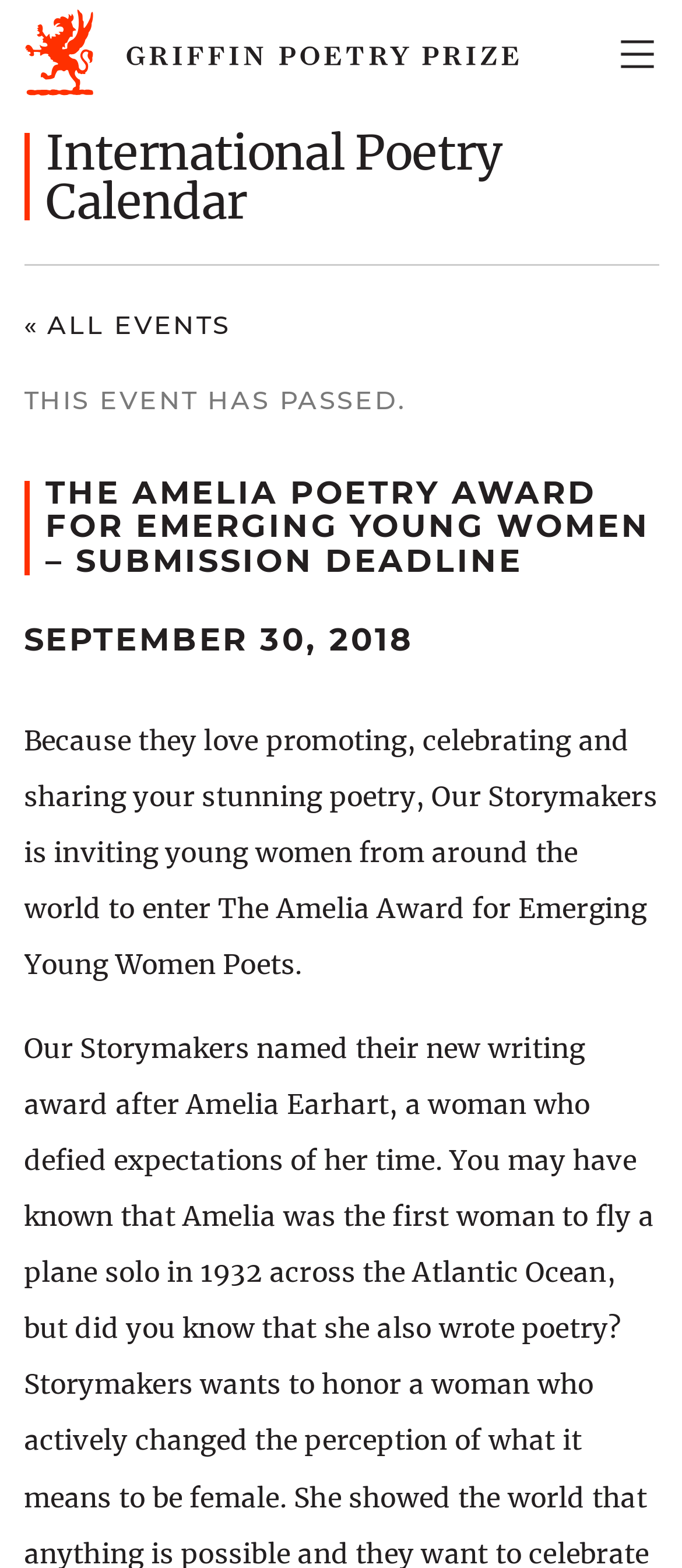Identify the bounding box coordinates for the region to click in order to carry out this instruction: "Show search form". Provide the coordinates using four float numbers between 0 and 1, formatted as [left, top, right, bottom].

[0.908, 0.27, 0.965, 0.31]